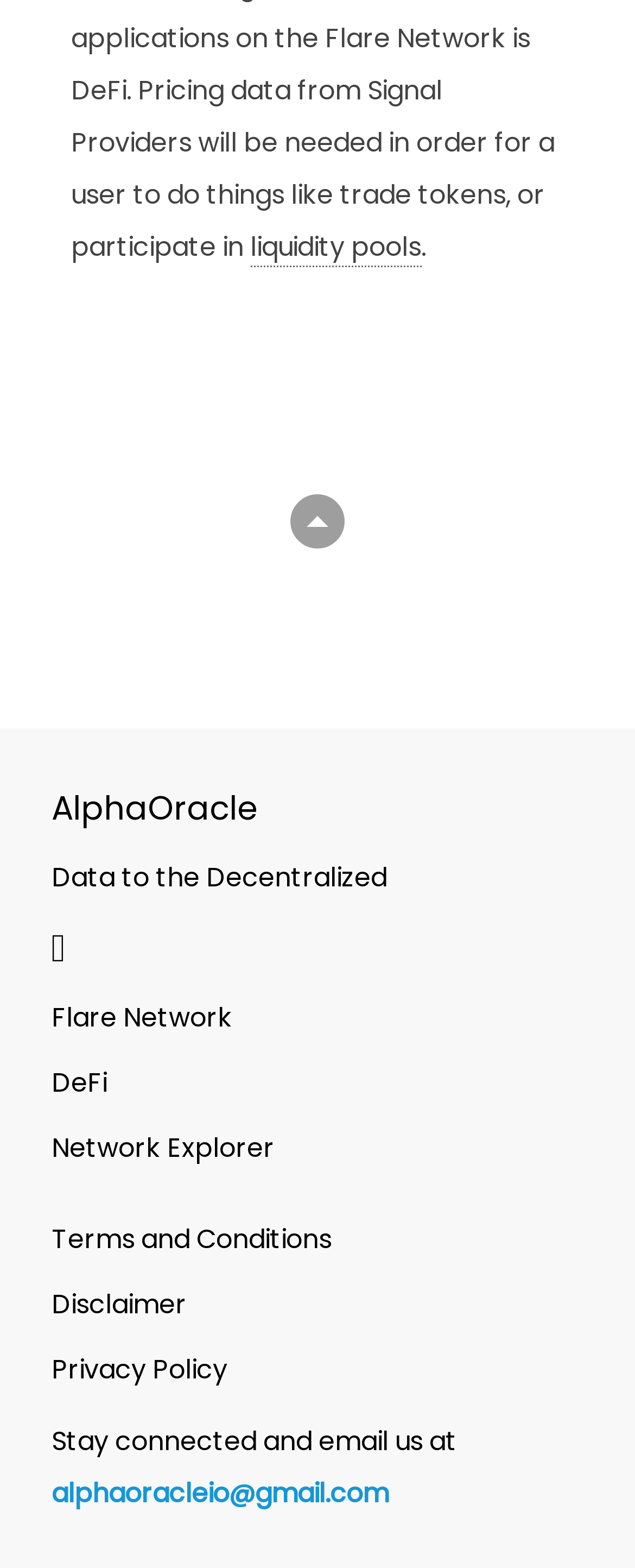Refer to the image and provide an in-depth answer to the question:
What is the purpose of the 'Network Explorer' link?

The answer can be inferred by analyzing the context of the 'Network Explorer' link. It is likely that this link is used to explore the network, possibly to view network statistics or to navigate through the network.